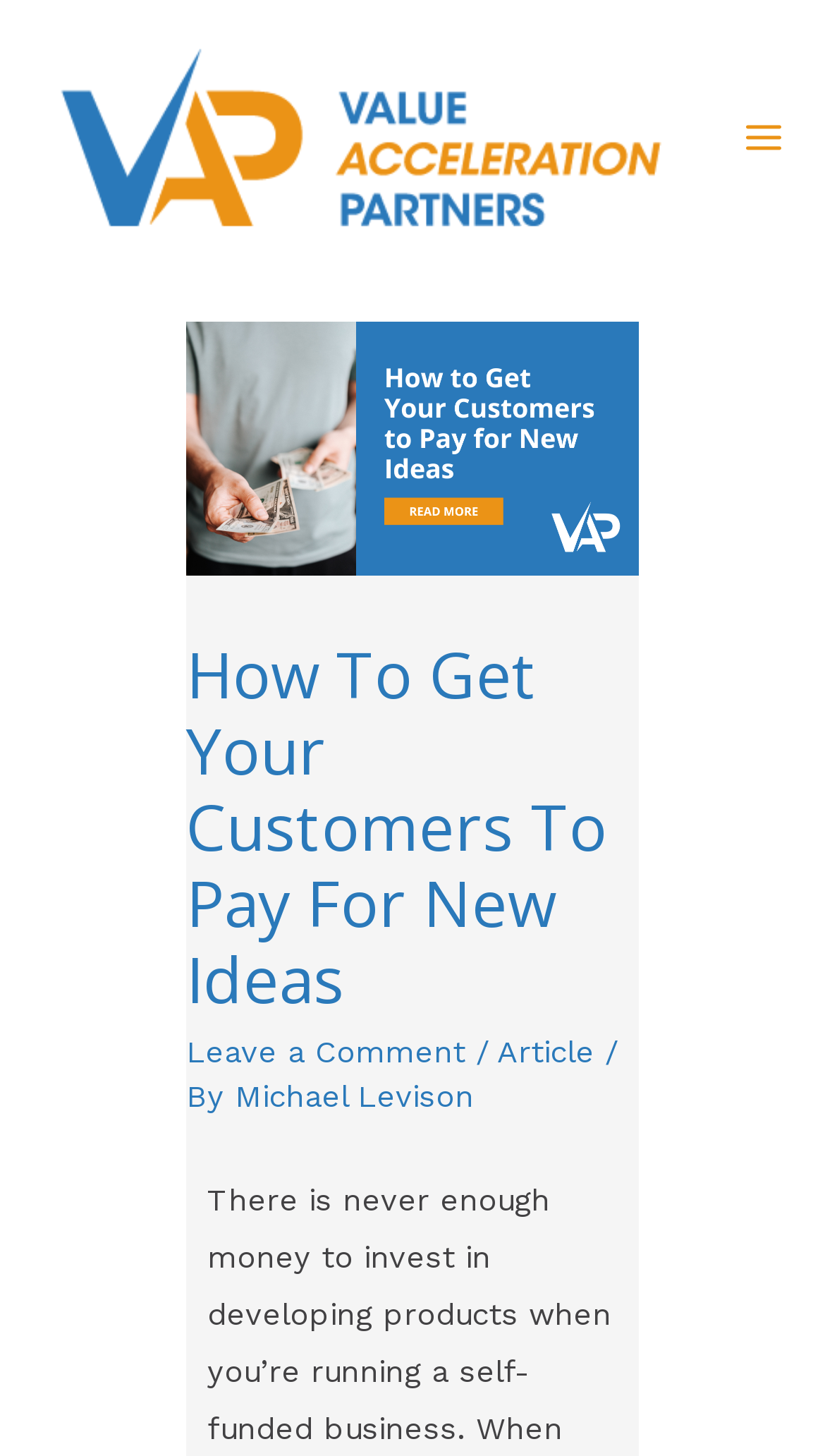What is the logo of the company?
Answer the question with detailed information derived from the image.

The logo is located at the top left corner of the webpage, and it is an image with the text 'Value Acceleration Partners'.